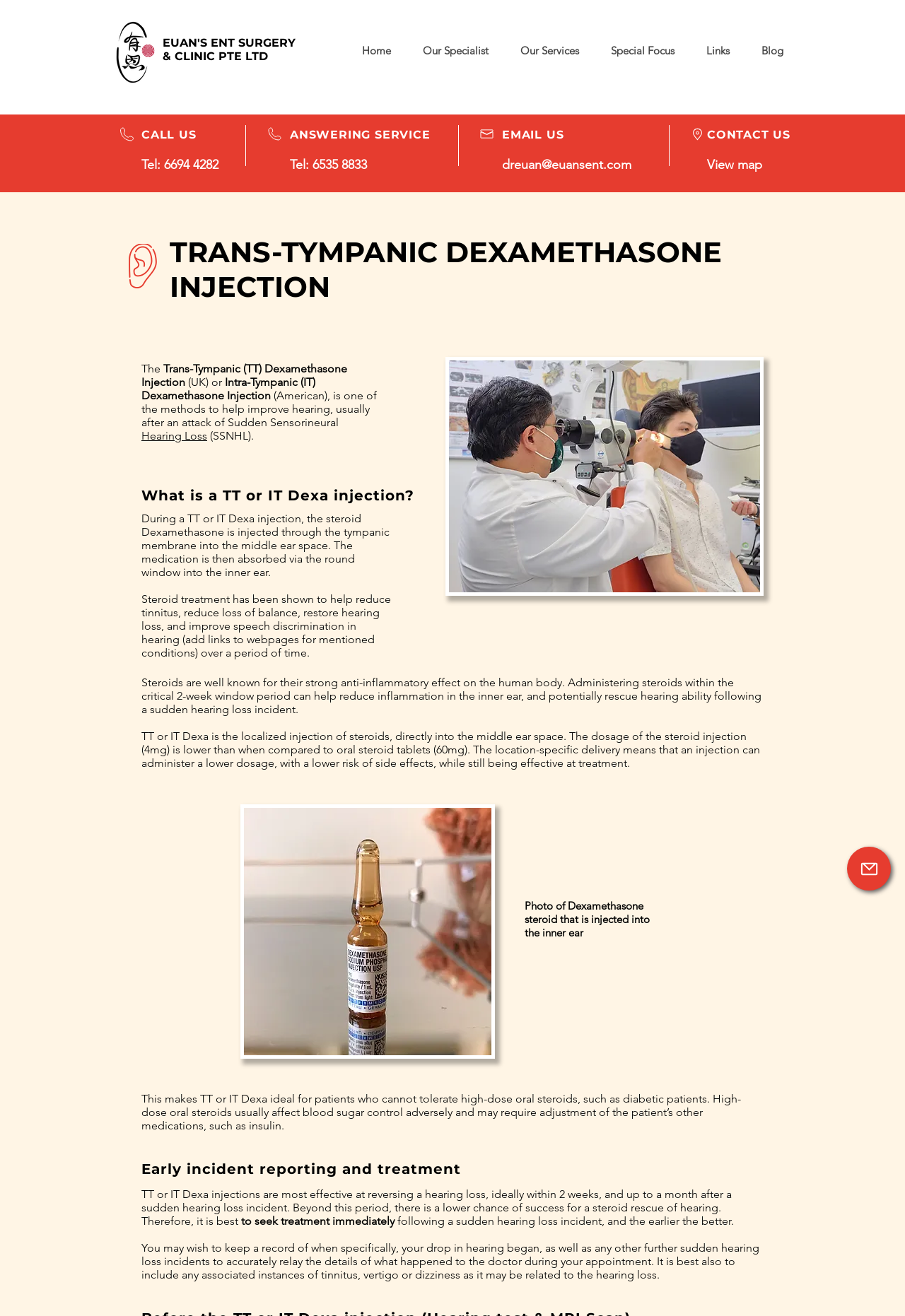What is the clinic's name?
Based on the screenshot, provide a one-word or short-phrase response.

Euan's ENT Surgery & Clinic